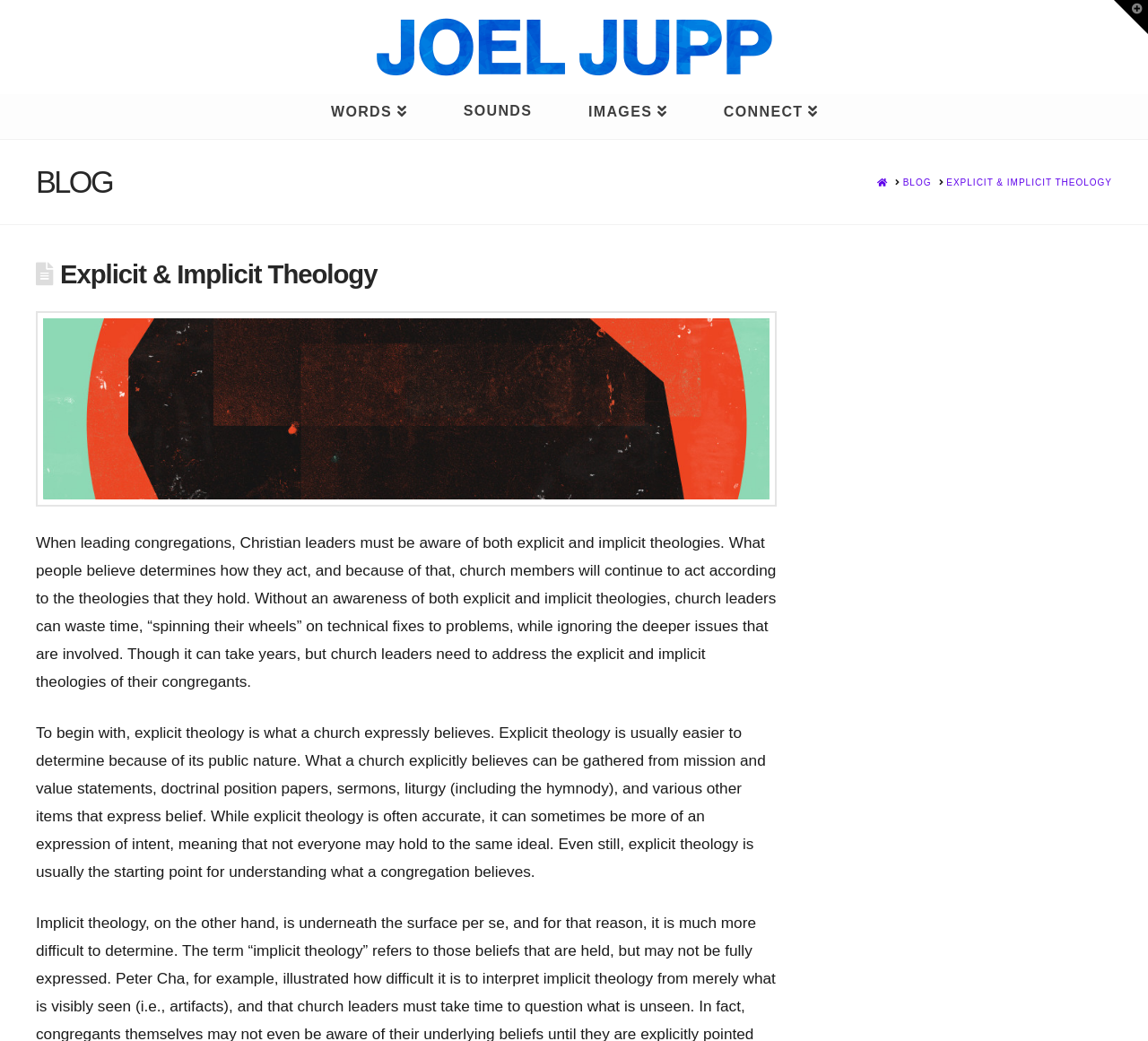Using the image as a reference, answer the following question in as much detail as possible:
What is the location of the toggle widgetbar button?

The toggle widgetbar button is located at the top right corner of the webpage, with a bounding box coordinate of [0.97, 0.0, 1.0, 0.033].